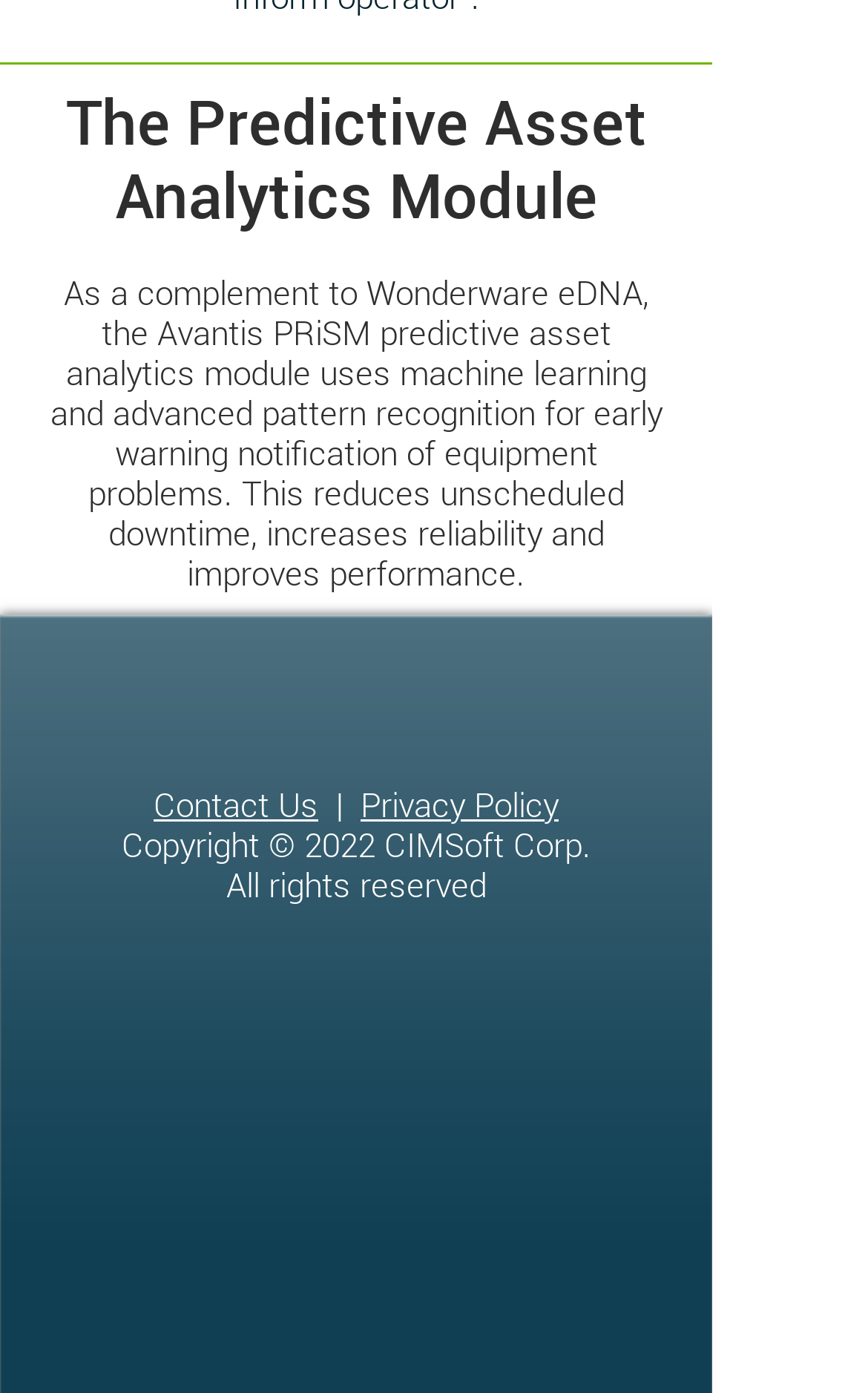What is the company name mentioned in the copyright notice?
From the details in the image, answer the question comprehensively.

The StaticText element at the bottom of the webpage mentions 'Copyright © 2022 CIMSoft Corp.', indicating that the company name is CIMSoft Corp.